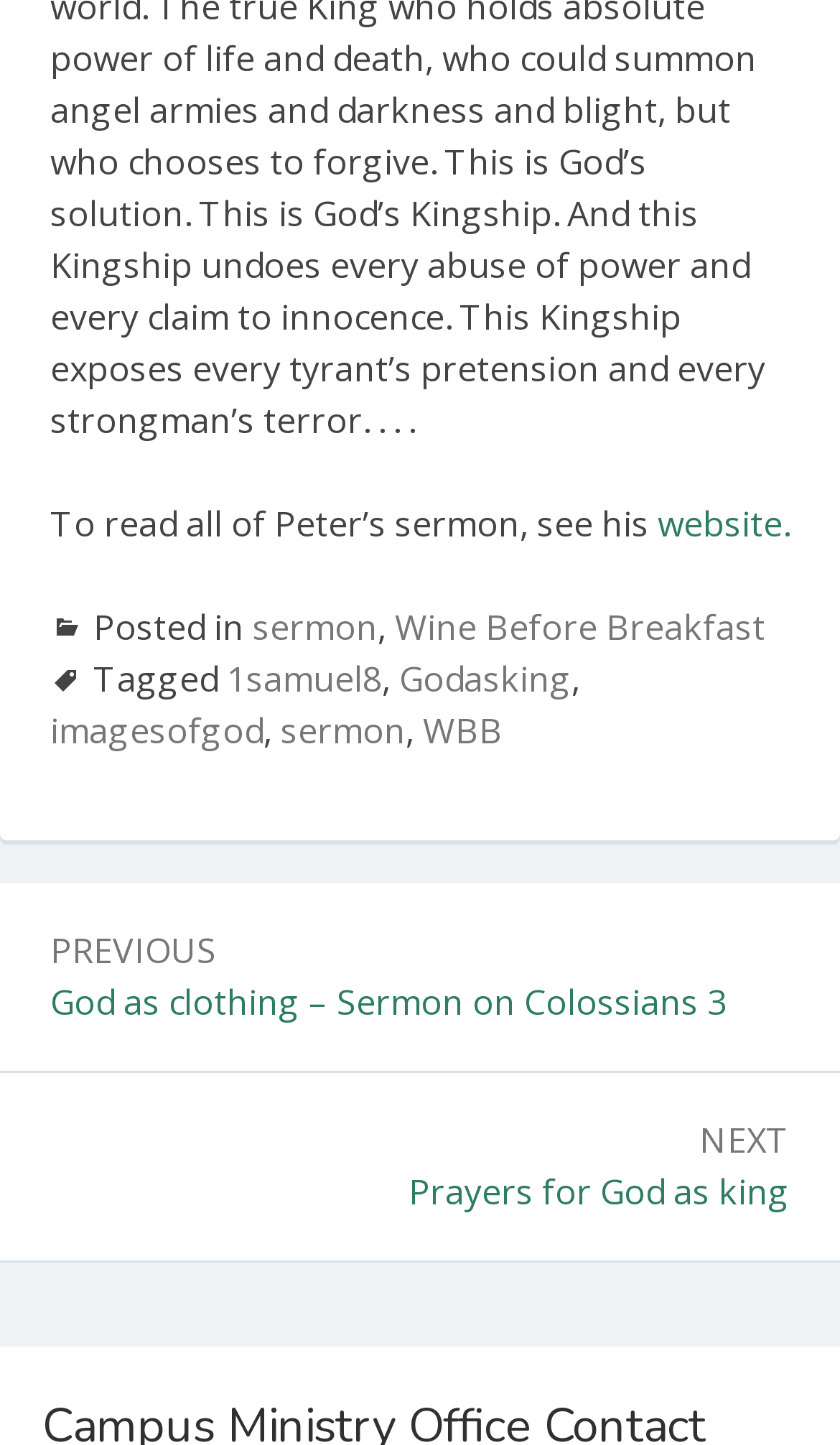What is the title of the previous post?
Refer to the image and provide a one-word or short phrase answer.

God as clothing – Sermon on Colossians 3